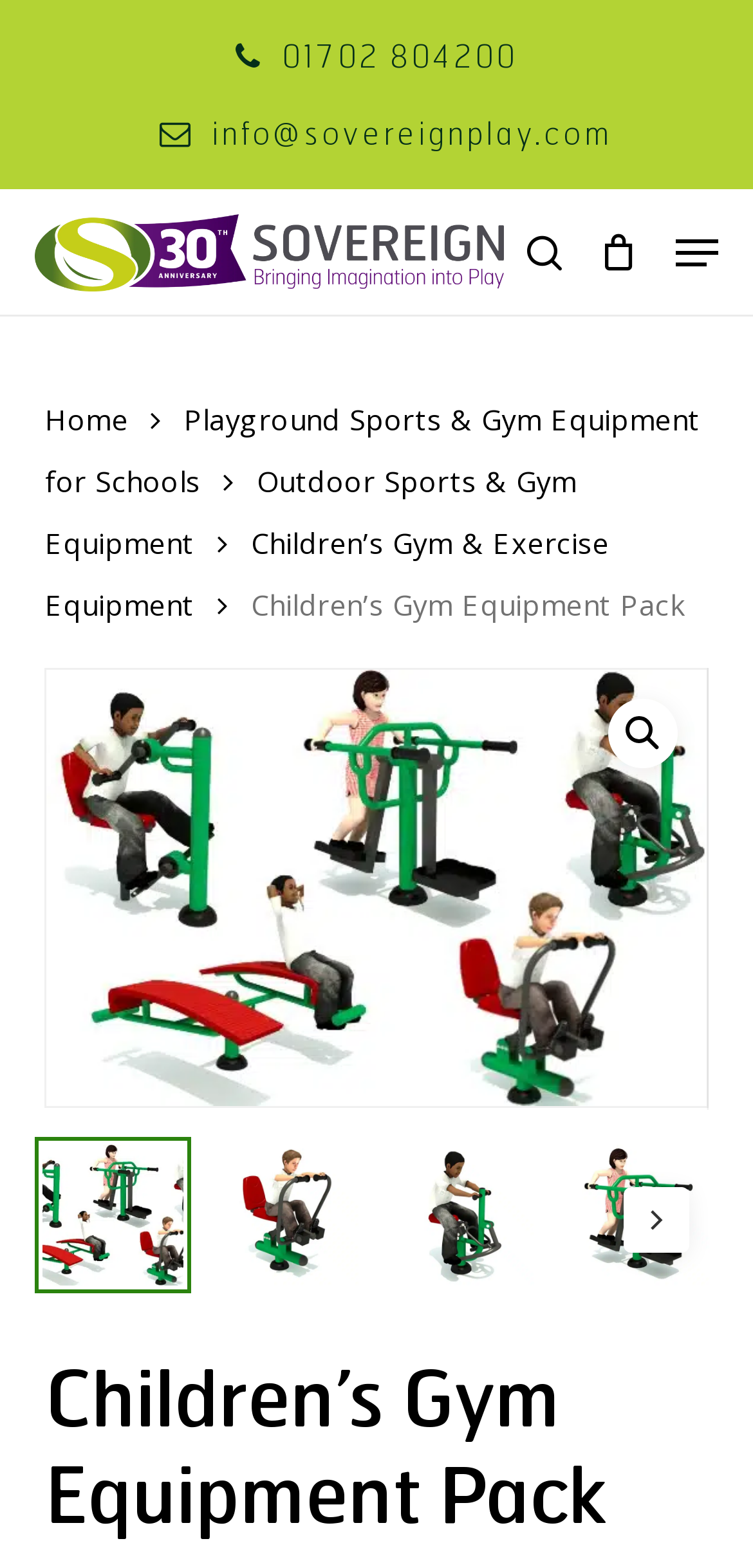Your task is to extract the text of the main heading from the webpage.

Children’s Gym Equipment Pack